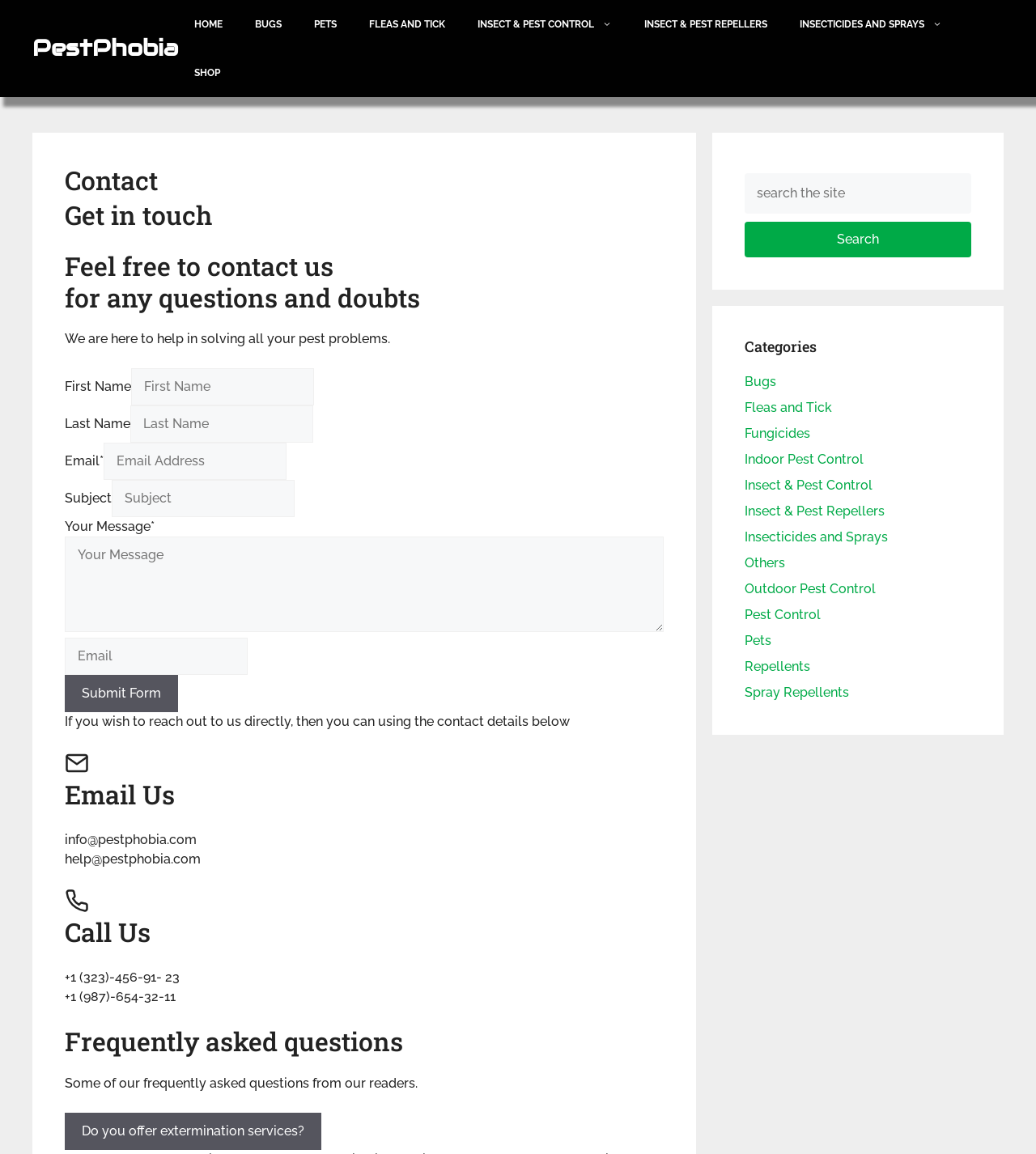Indicate the bounding box coordinates of the clickable region to achieve the following instruction: "Enter your email address."

[0.1, 0.384, 0.277, 0.416]